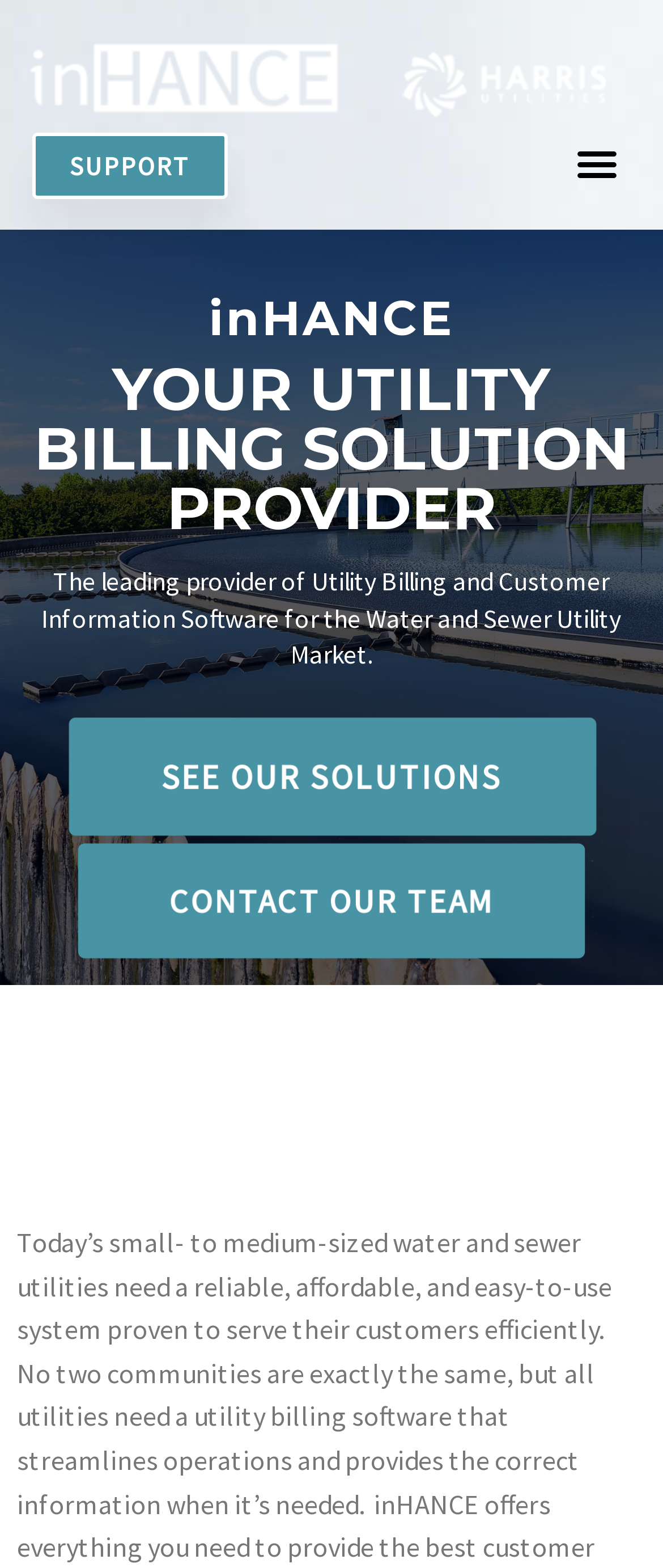How many links are present in the top section?
Based on the image content, provide your answer in one word or a short phrase.

2